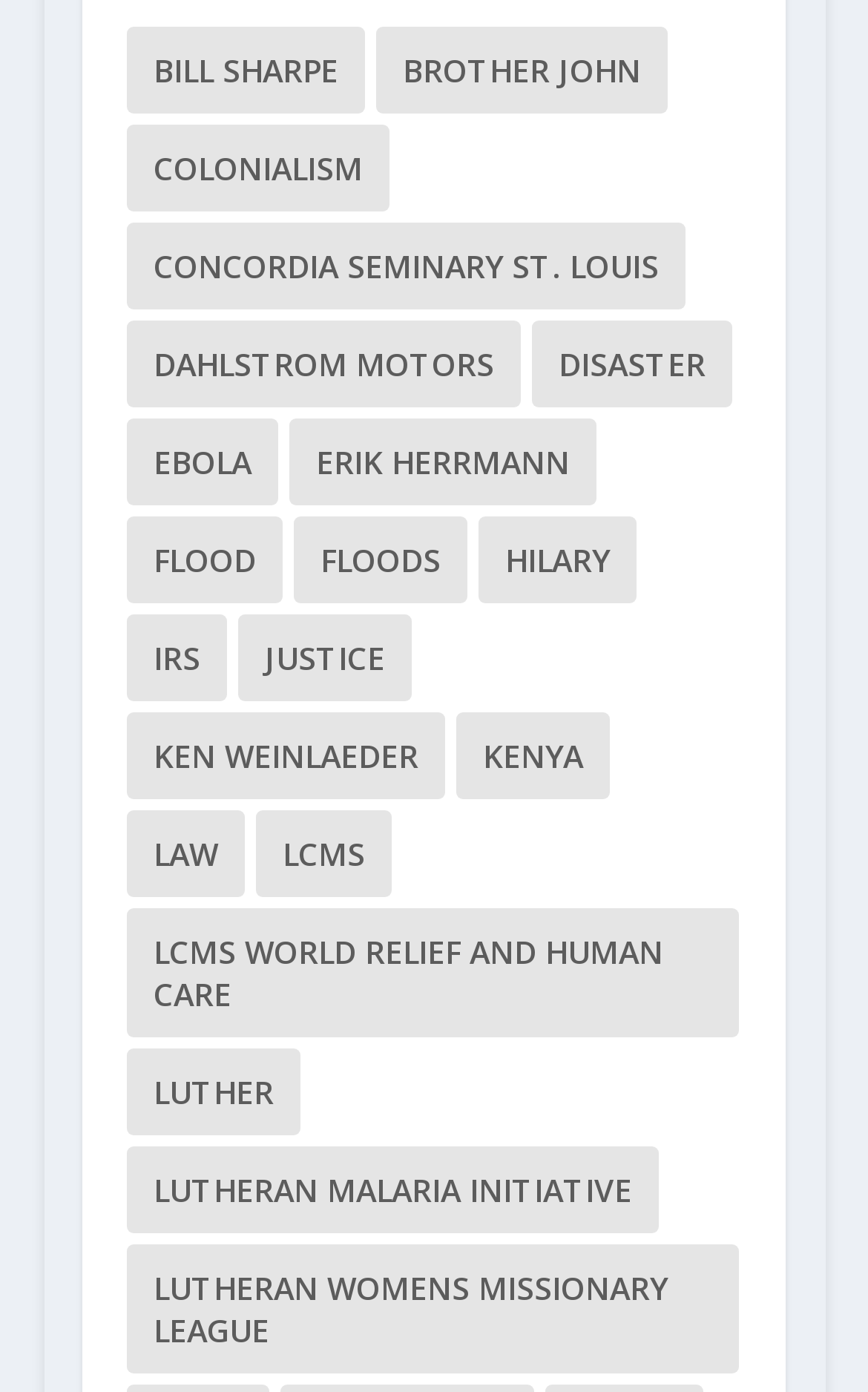Find the bounding box of the UI element described as: "Hilary". The bounding box coordinates should be given as four float values between 0 and 1, i.e., [left, top, right, bottom].

[0.551, 0.372, 0.733, 0.434]